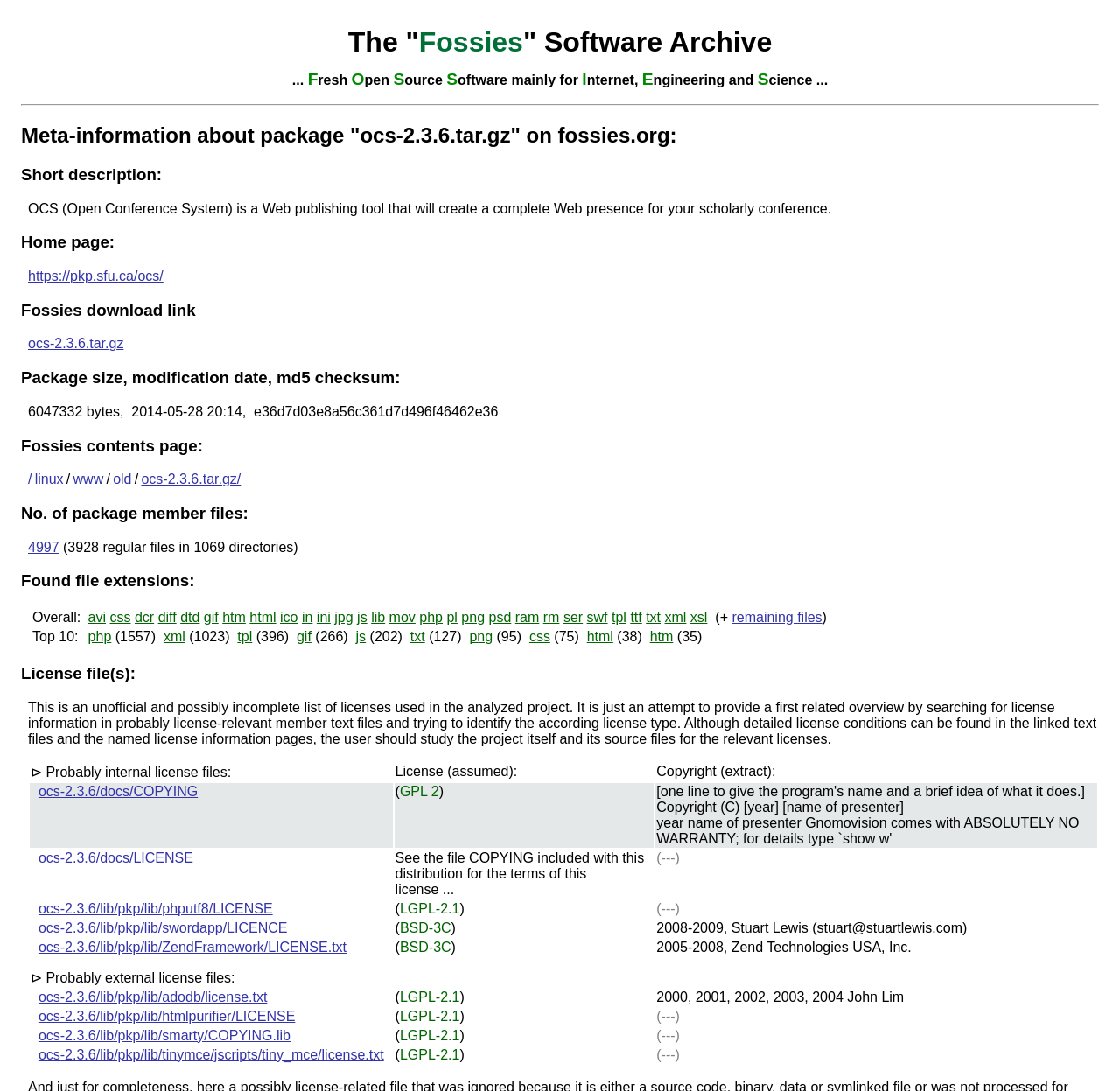Determine the coordinates of the bounding box for the clickable area needed to execute this instruction: "Click on the link to fossies.org".

[0.498, 0.113, 0.598, 0.135]